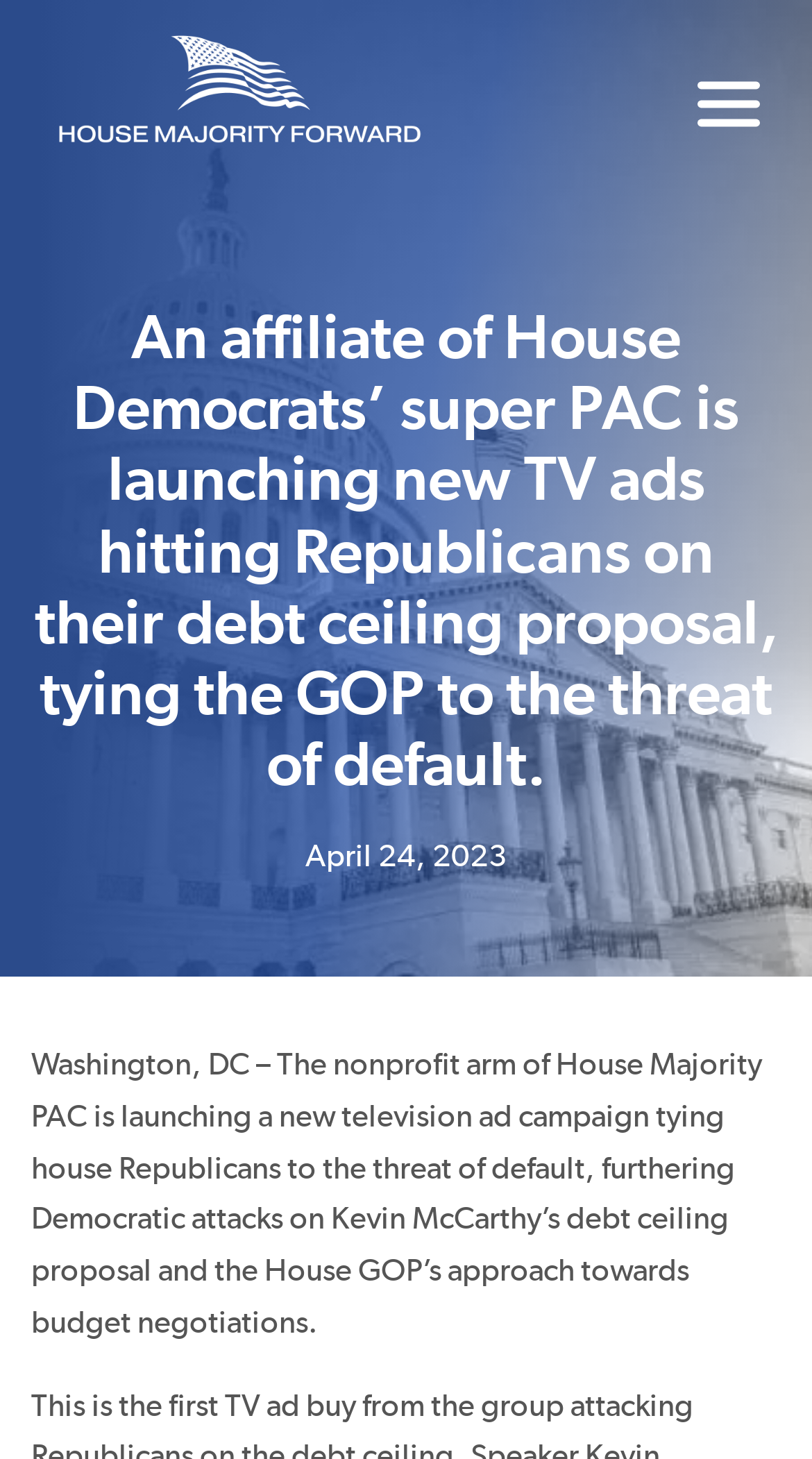Extract the primary heading text from the webpage.

An affiliate of House Democrats’ super PAC is launching new TV ads hitting Republicans on their debt ceiling proposal, tying the GOP to the threat of default.